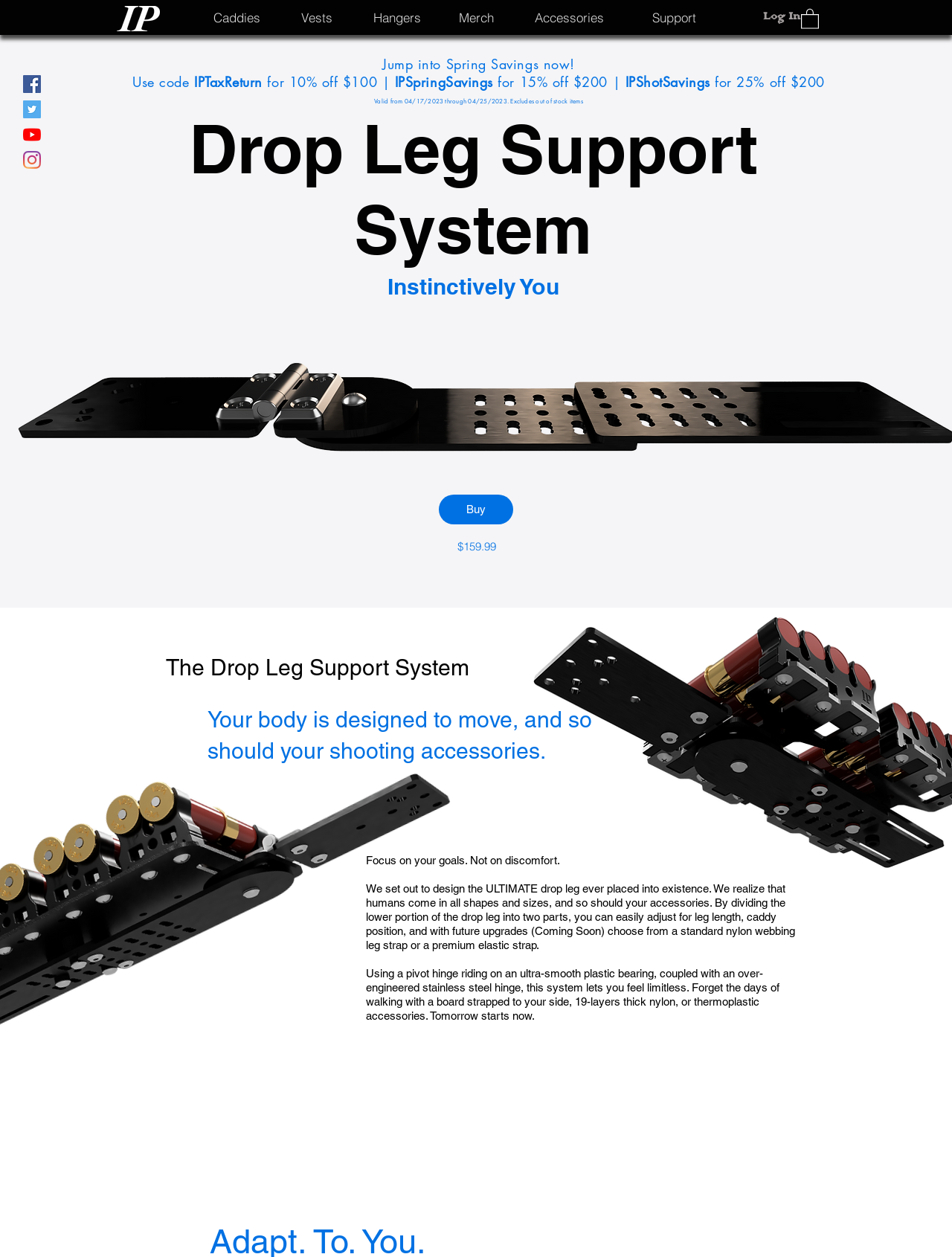Please determine the bounding box coordinates of the section I need to click to accomplish this instruction: "Click the Buy button".

[0.461, 0.393, 0.539, 0.417]